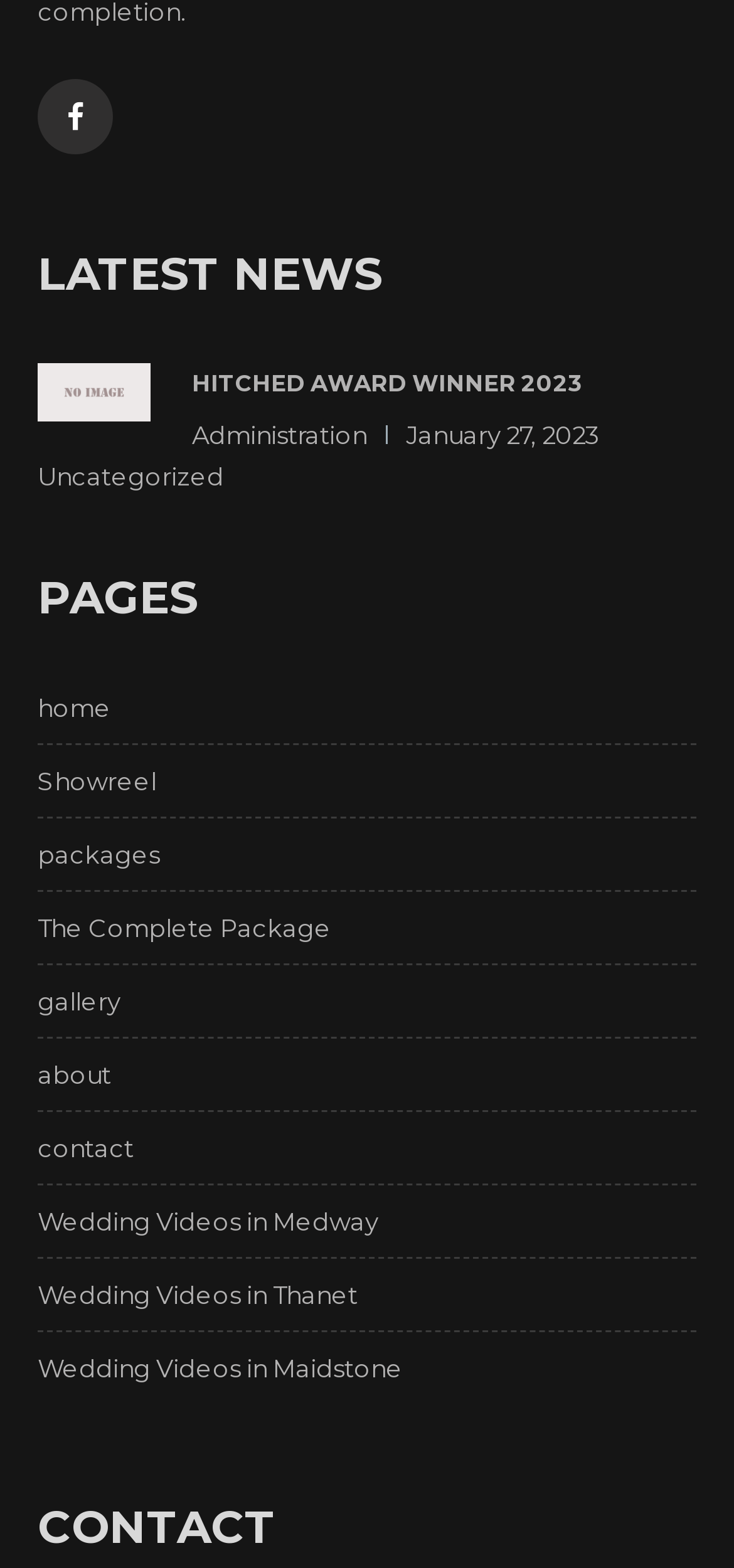Identify the bounding box coordinates of the region that should be clicked to execute the following instruction: "Read about Hitched Award Winner 2023".

[0.051, 0.232, 0.949, 0.258]